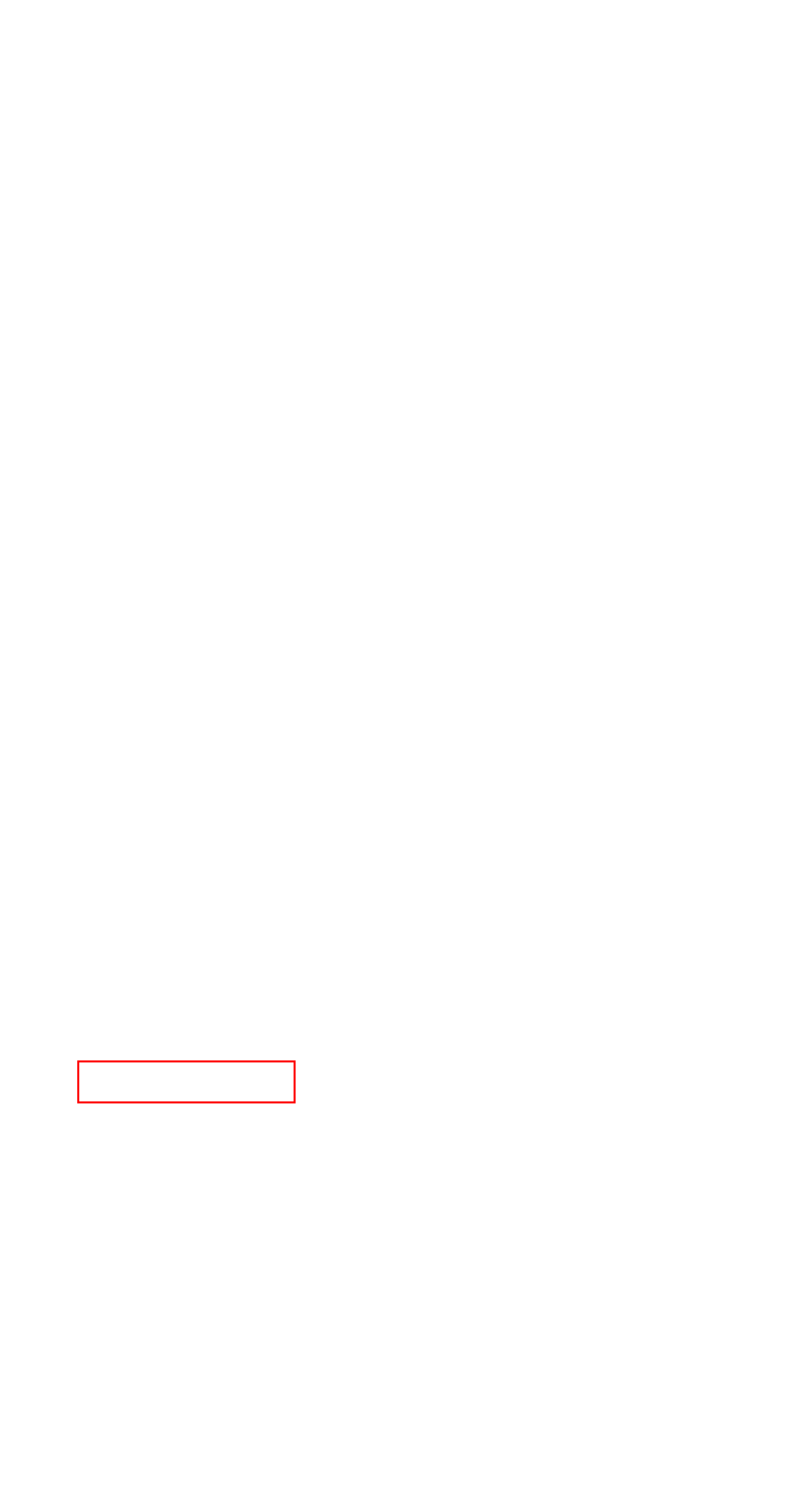You have a screenshot of a webpage with an element surrounded by a red bounding box. Choose the webpage description that best describes the new page after clicking the element inside the red bounding box. Here are the candidates:
A. Article PDFs
B. The Russian Revolution
C. The Utopian Bulletin
D. Who We Are
E. Books
F. The Utopian Tendency |
G. Bulletin PDFs
H. PDF Downloads

H